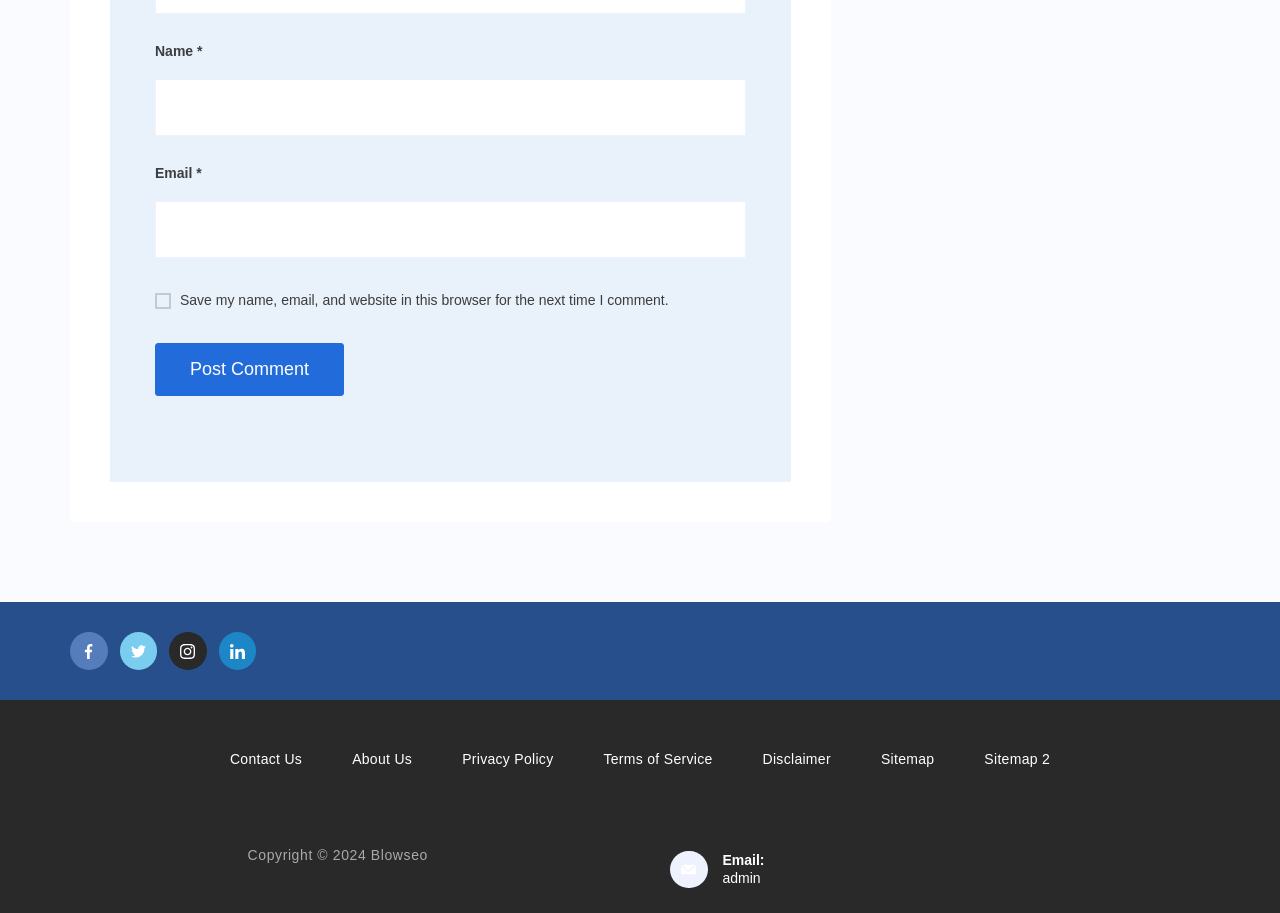Using the information from the screenshot, answer the following question thoroughly:
What is the email address of the administrator?

The email address of the administrator is mentioned in the link element with ID 456 and bounding box coordinates [0.564, 0.953, 0.594, 0.971], which is labeled as 'admin'.